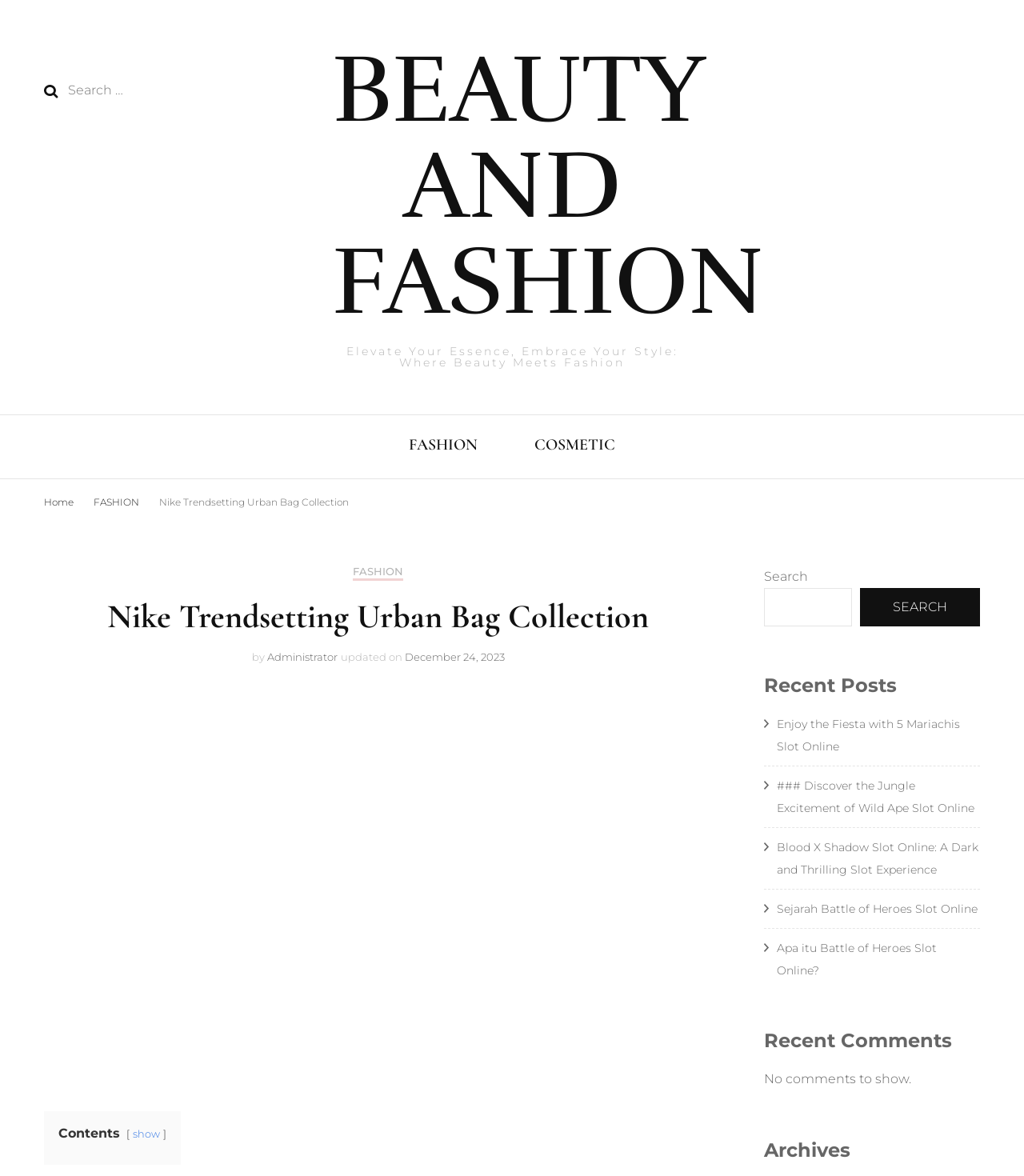Kindly provide the bounding box coordinates of the section you need to click on to fulfill the given instruction: "Go to BEAUTY AND FASHION page".

[0.324, 0.026, 0.747, 0.29]